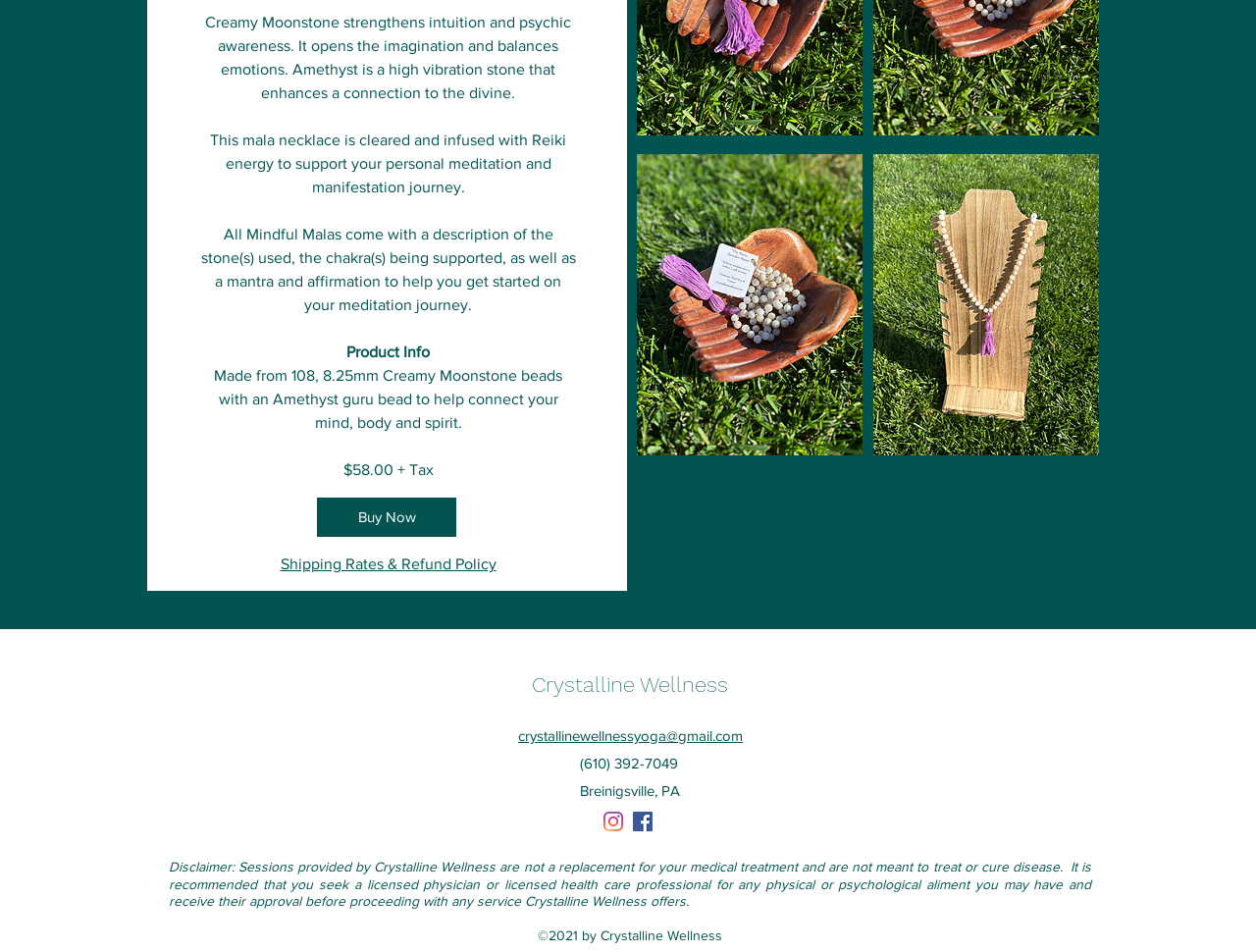Determine the bounding box of the UI element mentioned here: "crystallinewellnessyoga@gmail.com". The coordinates must be in the format [left, top, right, bottom] with values ranging from 0 to 1.

[0.412, 0.764, 0.591, 0.781]